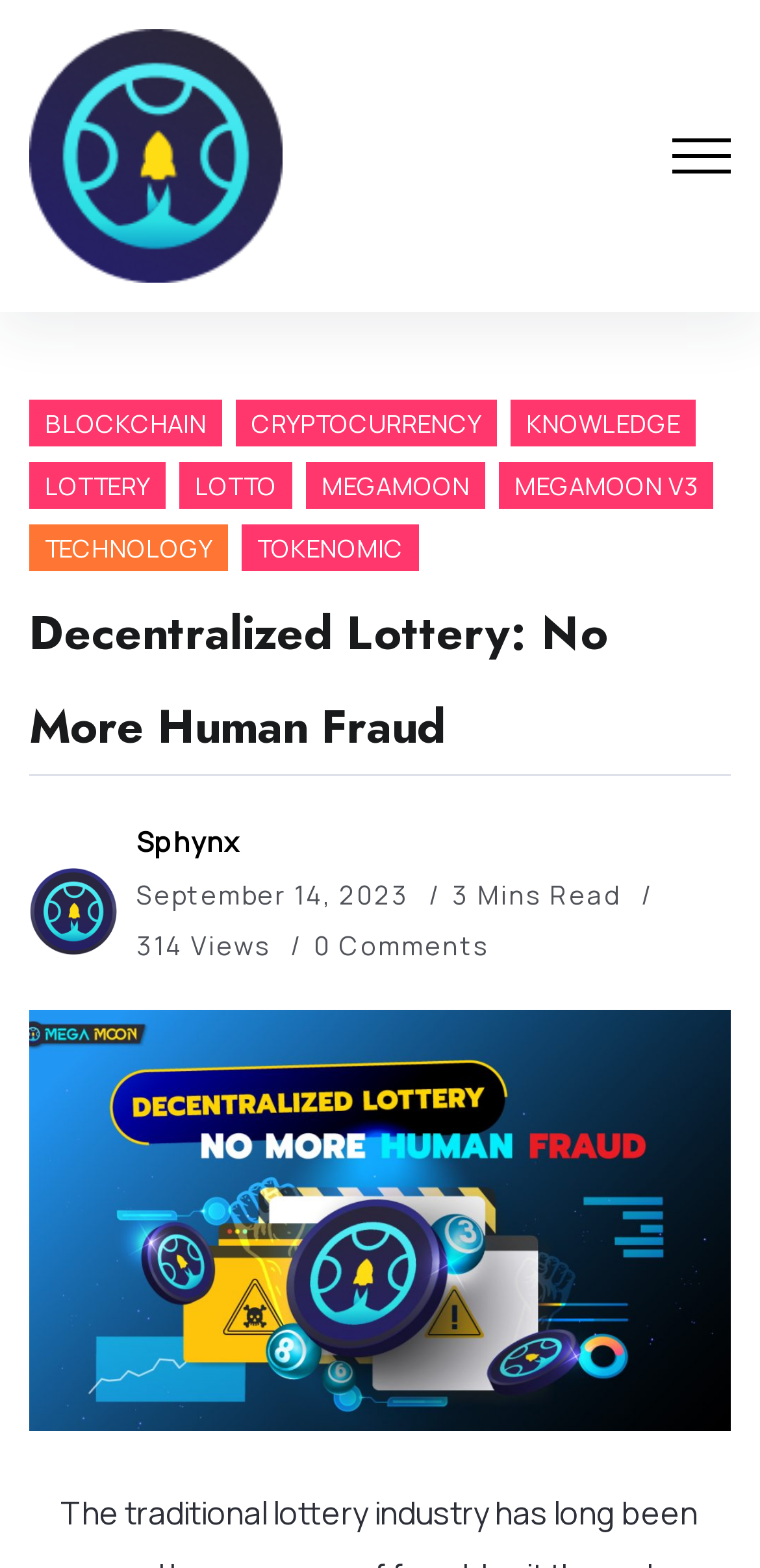Please determine the main heading text of this webpage.

Decentralized Lottery: No More Human Fraud